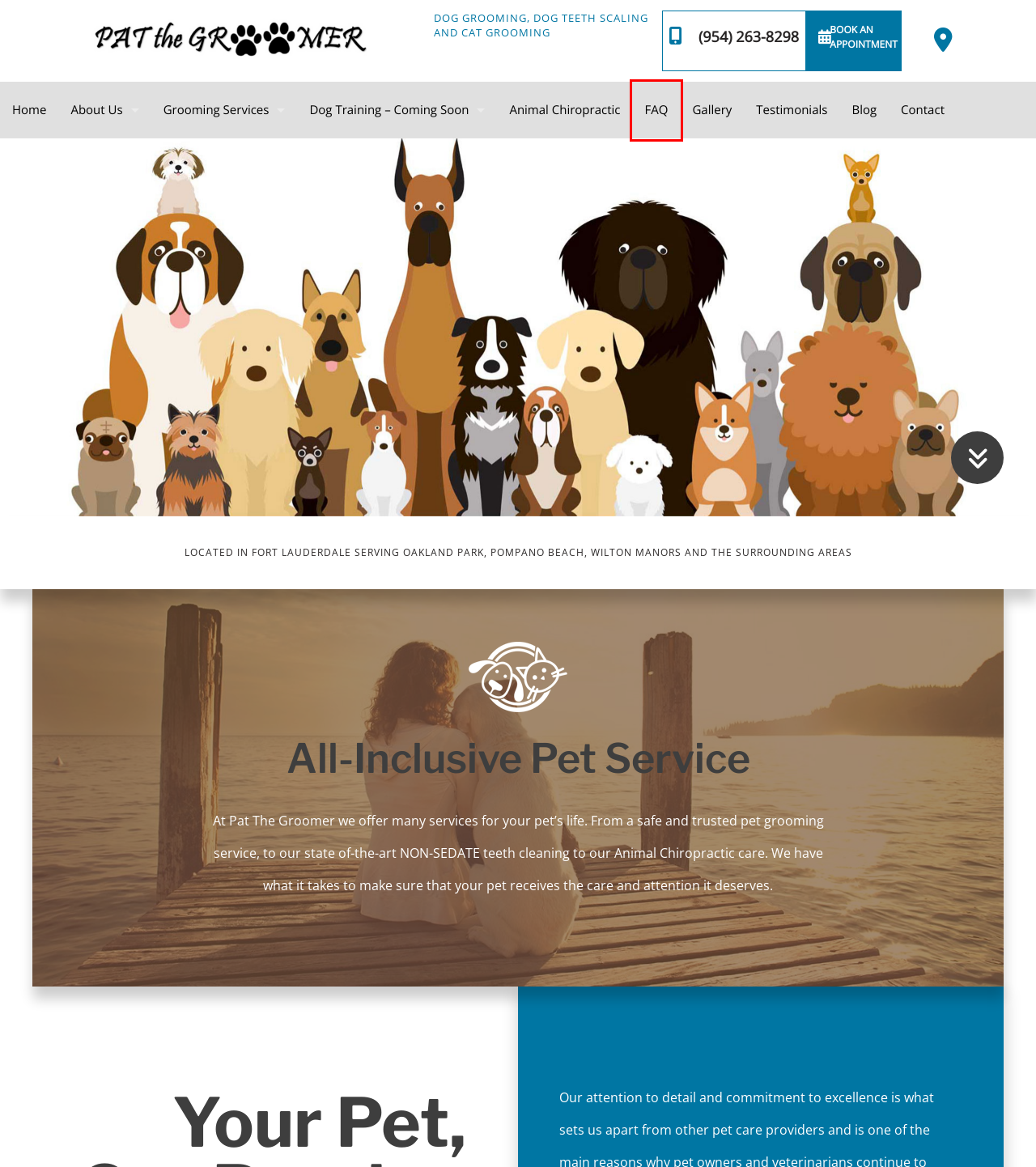You have a screenshot showing a webpage with a red bounding box around a UI element. Choose the webpage description that best matches the new page after clicking the highlighted element. Here are the options:
A. Obedience Training: Oakland Park, Pompano Beach and Wilton Manors
B. Gallery | Oakland Park Dog Grooming, Dog Teeth Scaling and Cat Grooming
C. Puppy Training: Oakland Park, Pompano Beach and Wilton Manors
D. Doggy Spa: Oakland Park, Pompano Beach and Wilton Manors
E. Dog Grooming: Oakland Park, Pompano Beach and Wilton Manors
F. Cat Grooming: Oakland Park, Pompano Beach and Wilton Manors
G. Animal Grooming Services: Oakland Park, Pompano Beach and Wilton Manors
H. FAQ | Dog Grooming, Dog Teeth Scaling and Cat Grooming Oakland Park, Pompano Beach and Wilton Manors

H